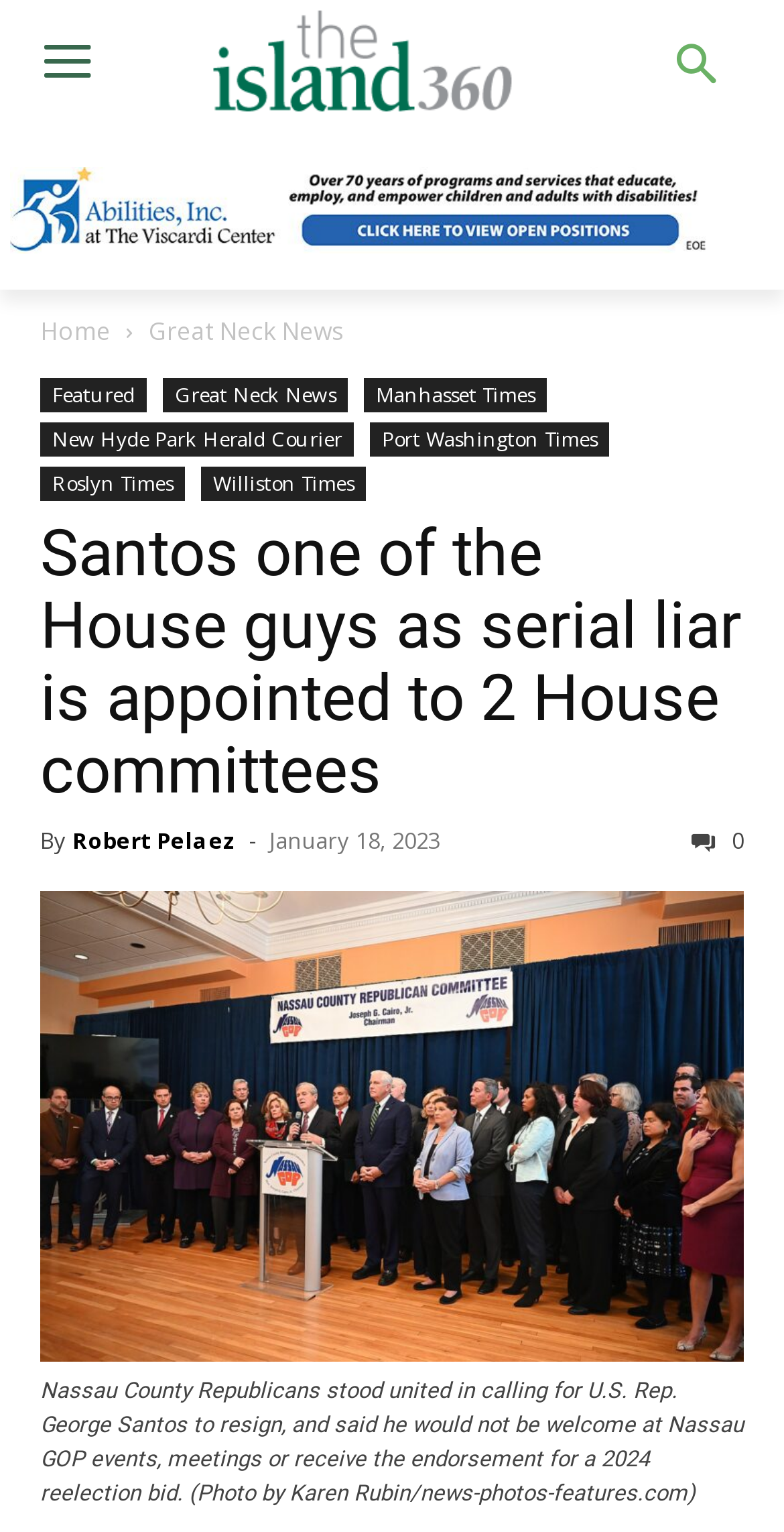Calculate the bounding box coordinates of the UI element given the description: "New Hyde Park Herald Courier".

[0.051, 0.276, 0.451, 0.298]